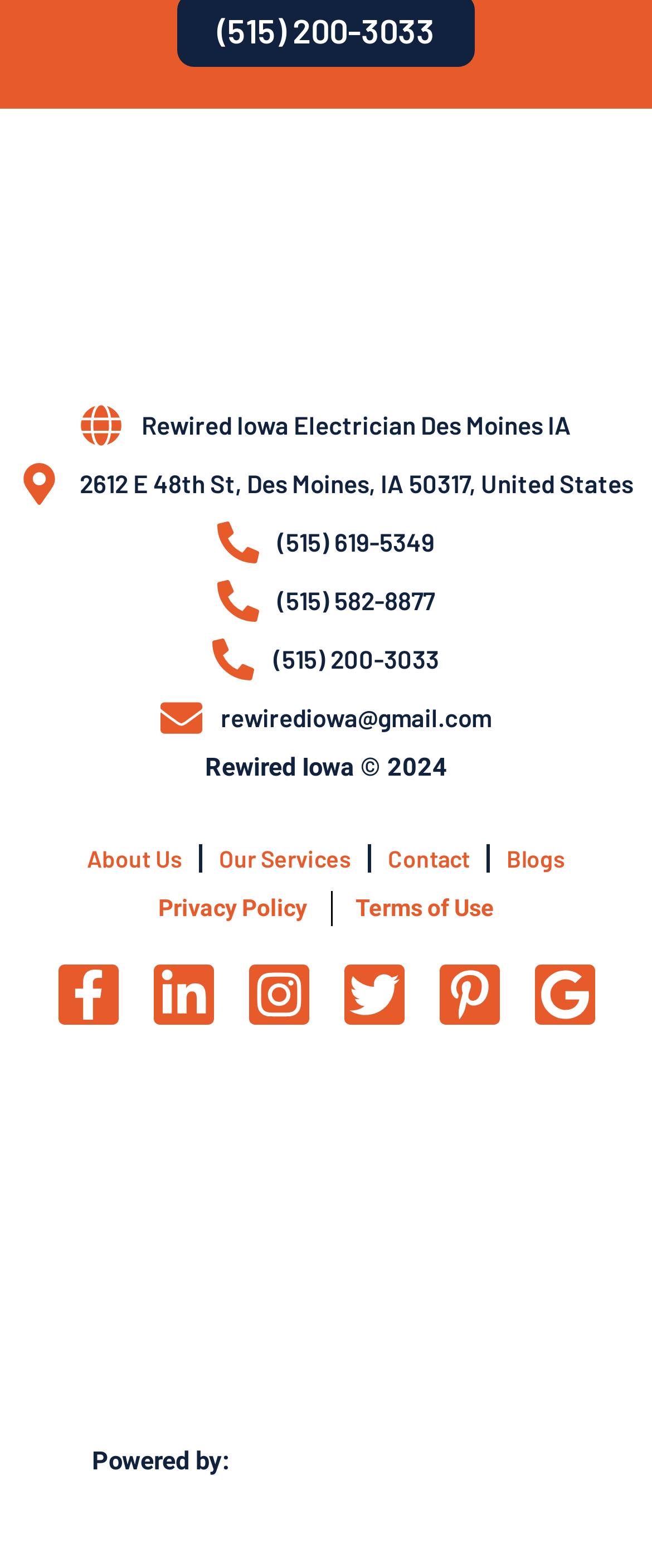What is the address of the company?
Please provide a comprehensive answer to the question based on the webpage screenshot.

The address of the company can be found in the link element with the text '2612 E 48th St, Des Moines, IA 50317, United States'.